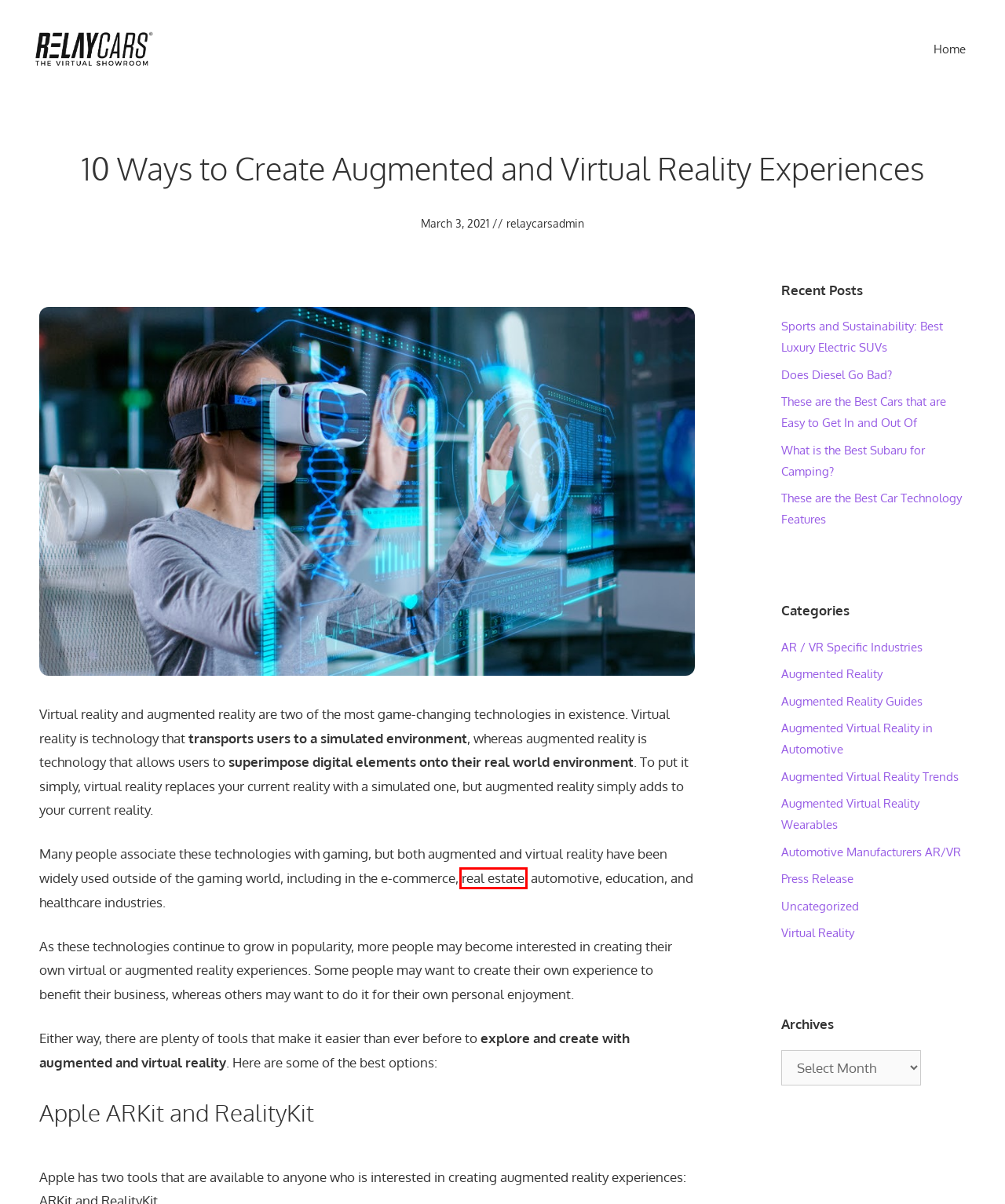You have a screenshot of a webpage with a red bounding box highlighting a UI element. Your task is to select the best webpage description that corresponds to the new webpage after clicking the element. Here are the descriptions:
A. Augmented Reality in the Real Estate Market
B. Relay Cars -
C. Does Diesel Go Bad?
D. Augmented Virtual Reality Trends Archives - Relay Cars
E. Automotive Manufacturers AR/VR Archives - Relay Cars
F. These are the Best Cars that are Easy to Get In and Out Of
G. Augmented Virtual Reality Wearables Archives - Relay Cars
H. Press Release Archives - Relay Cars

A